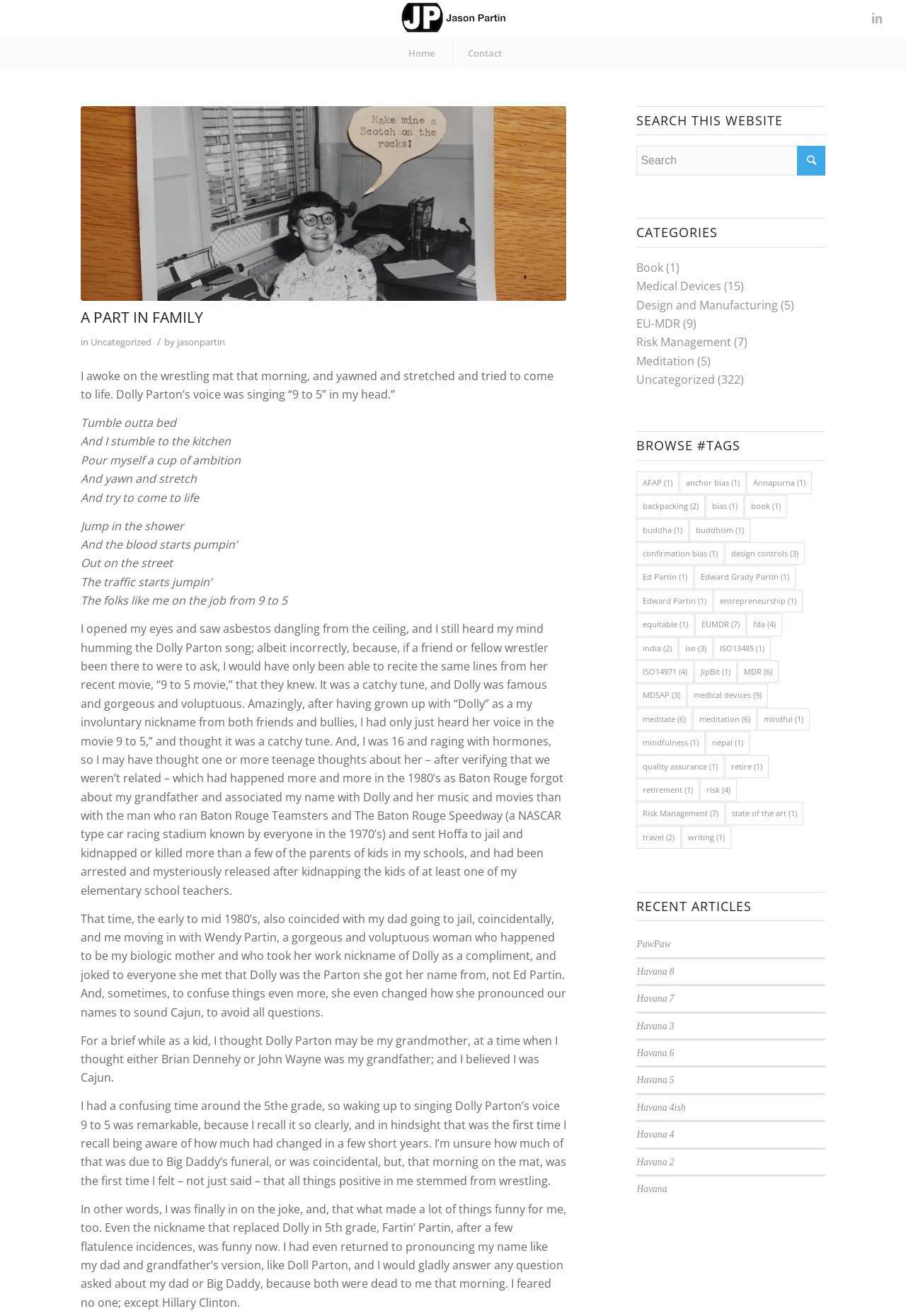Analyze and describe the webpage in a detailed narrative.

This webpage is a personal blog or journal, with a focus on the author's life experiences and reflections. The page is divided into several sections, with a prominent header section at the top featuring the title "A part in family – Jason Ian Partin" and a link to the author's name.

Below the header, there are two main columns of content. The left column contains a series of links to different categories, including "Home", "Contact", and various tags related to the author's interests and experiences, such as "Book", "Medical Devices", and "Meditation". Each category has a corresponding number of items in parentheses.

The right column contains a long, narrative text that appears to be a personal essay or memoir. The text is divided into several paragraphs, with each paragraph exploring a different theme or experience in the author's life. The text includes references to the author's childhood, family, and personal struggles, as well as his interests in wrestling, music, and entrepreneurship.

Throughout the text, there are also several quotes and lyrics from songs, including Dolly Parton's "9 to 5". The text is written in a reflective and introspective tone, with the author exploring his own identity and sense of self.

At the bottom of the page, there is a search bar and a section labeled "BROWSE #TAGS", which contains a list of tags and keywords related to the author's content. Each tag has a corresponding number of items in parentheses, indicating the number of posts or articles related to that topic.

Overall, the webpage has a personal and introspective tone, with a focus on the author's life experiences and reflections. The design is simple and easy to navigate, with a clear hierarchy of content and a prominent focus on the author's writing.